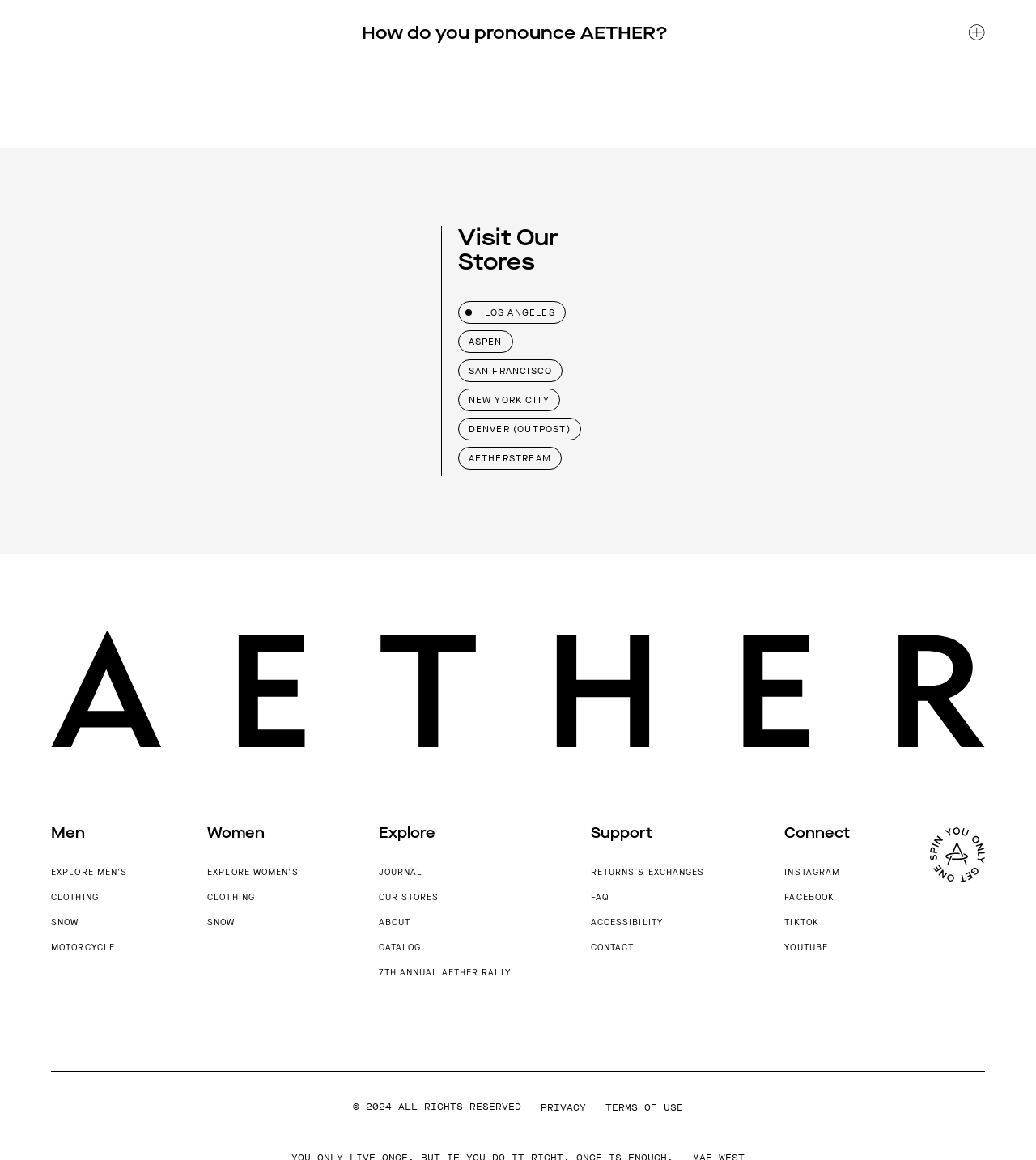Please provide a comprehensive answer to the question based on the screenshot: What year is the copyright for?

I looked at the footer of the webpage and found the copyright information, which includes the year 2024.